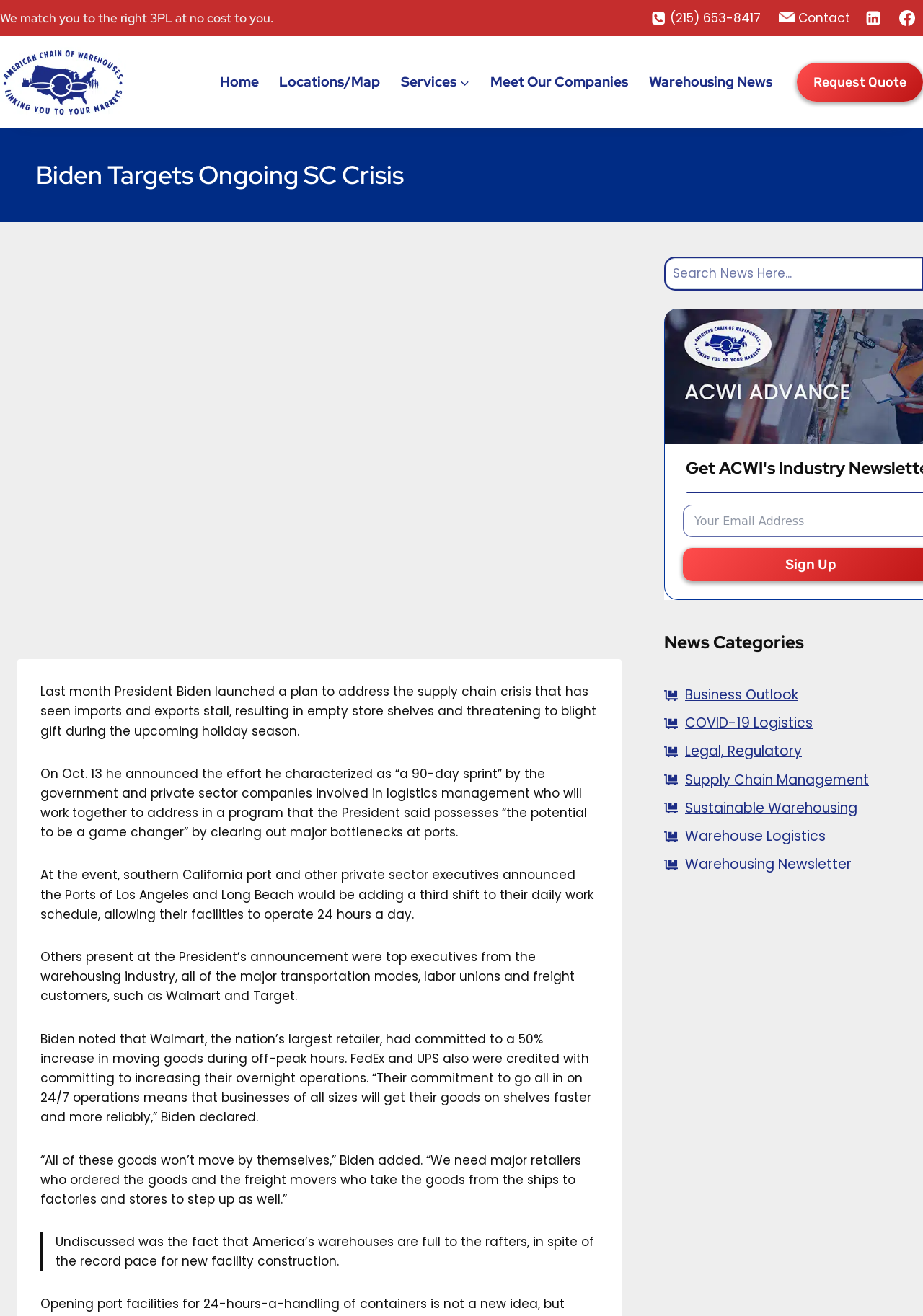Please determine the heading text of this webpage.

Biden Targets Ongoing SC Crisis